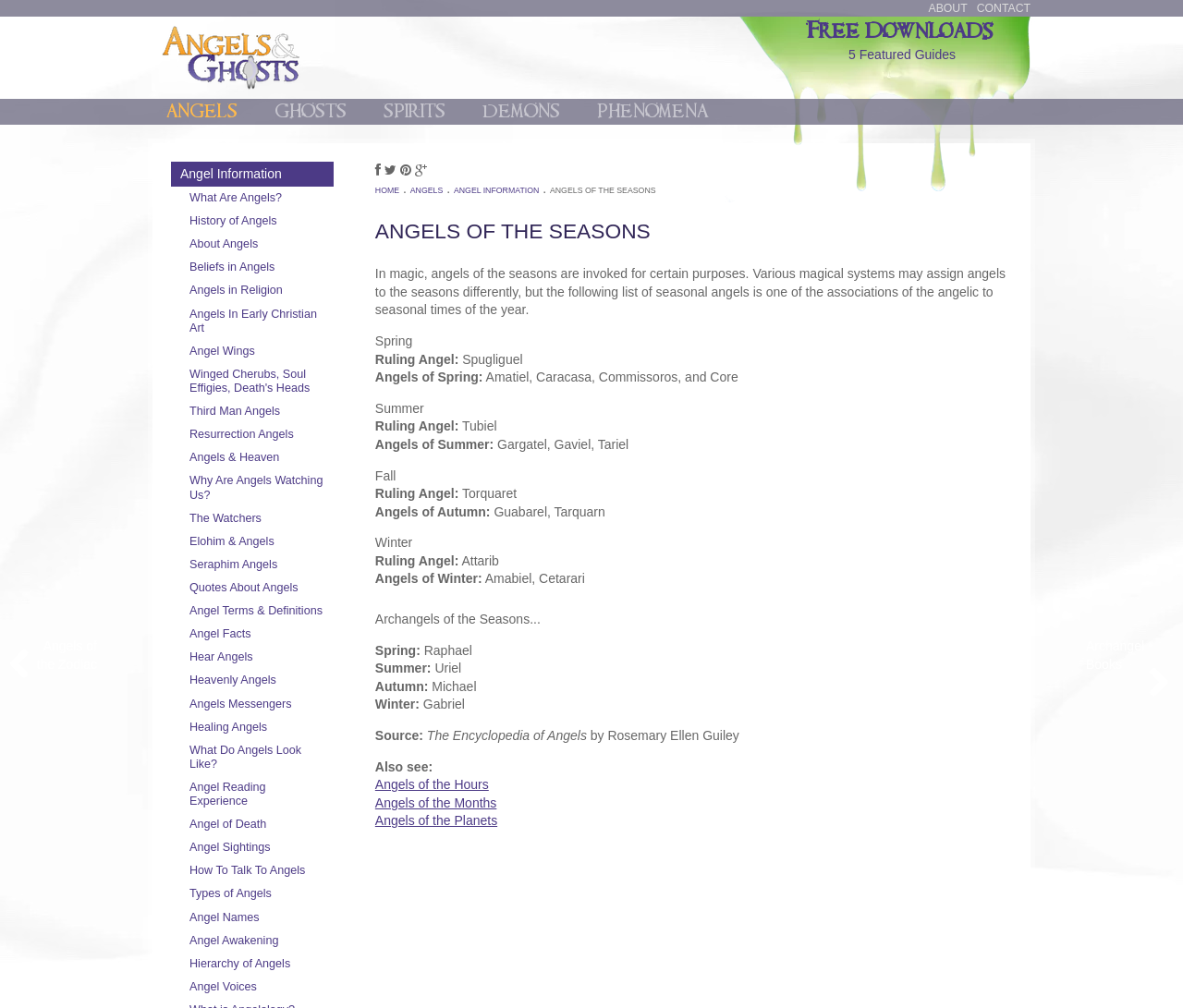Show the bounding box coordinates of the region that should be clicked to follow the instruction: "Click on the Post button."

[0.792, 0.035, 0.813, 0.07]